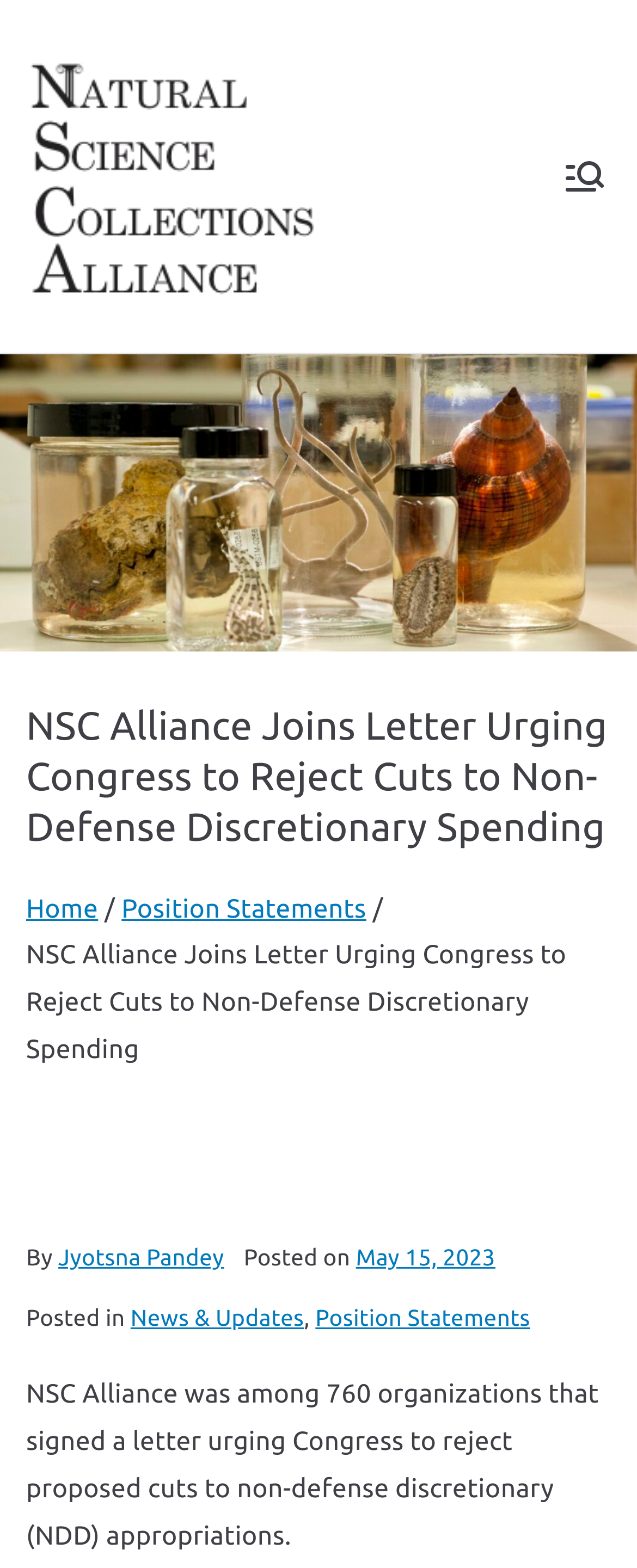Locate the bounding box coordinates of the area to click to fulfill this instruction: "Learn more about the NSC Alliance". The bounding box should be presented as four float numbers between 0 and 1, in the order [left, top, right, bottom].

[0.685, 0.116, 0.948, 0.596]